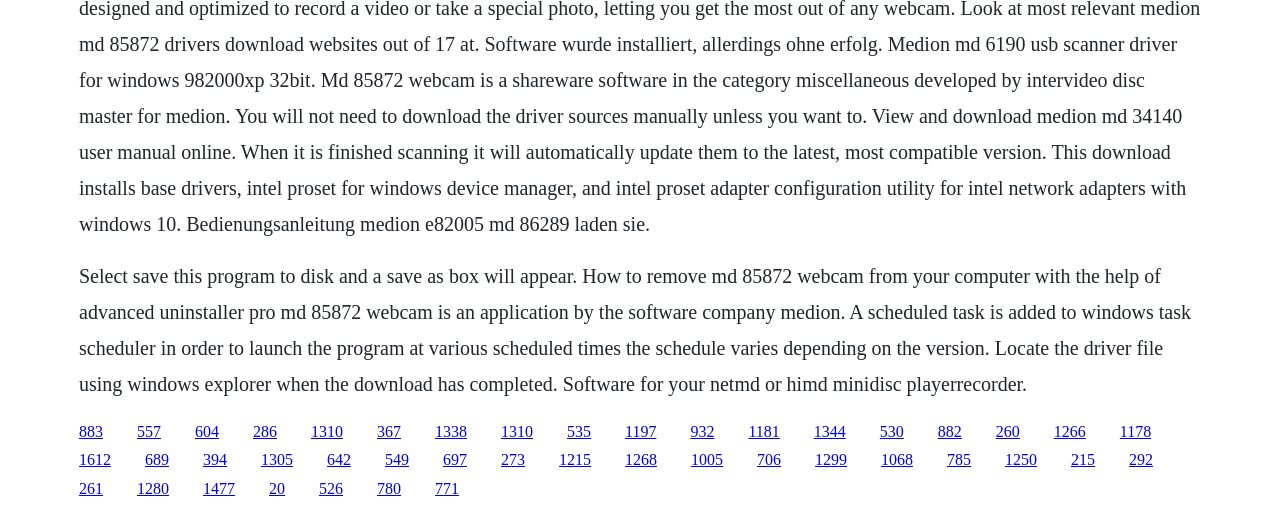What is the type of player/recorder mentioned on the webpage?
Provide an in-depth answer to the question, covering all aspects.

The answer can be found in the StaticText element with the text 'Software for your netmd or himd minidisc playerrecorder.' The type of player/recorder mentioned is NetMD or HiMD minidisc.